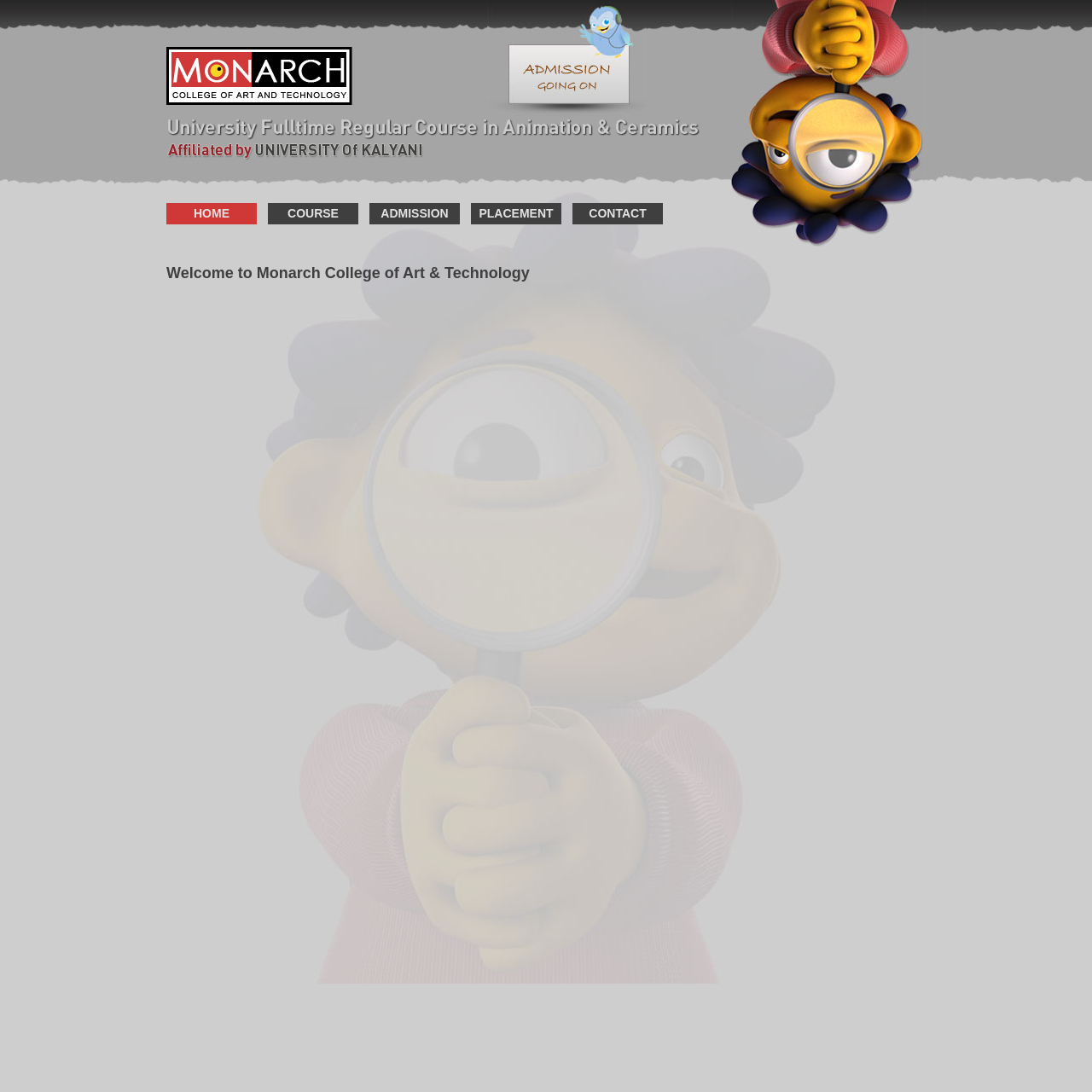Provide a short answer using a single word or phrase for the following question: 
What is the layout of the webpage?

Table-based layout